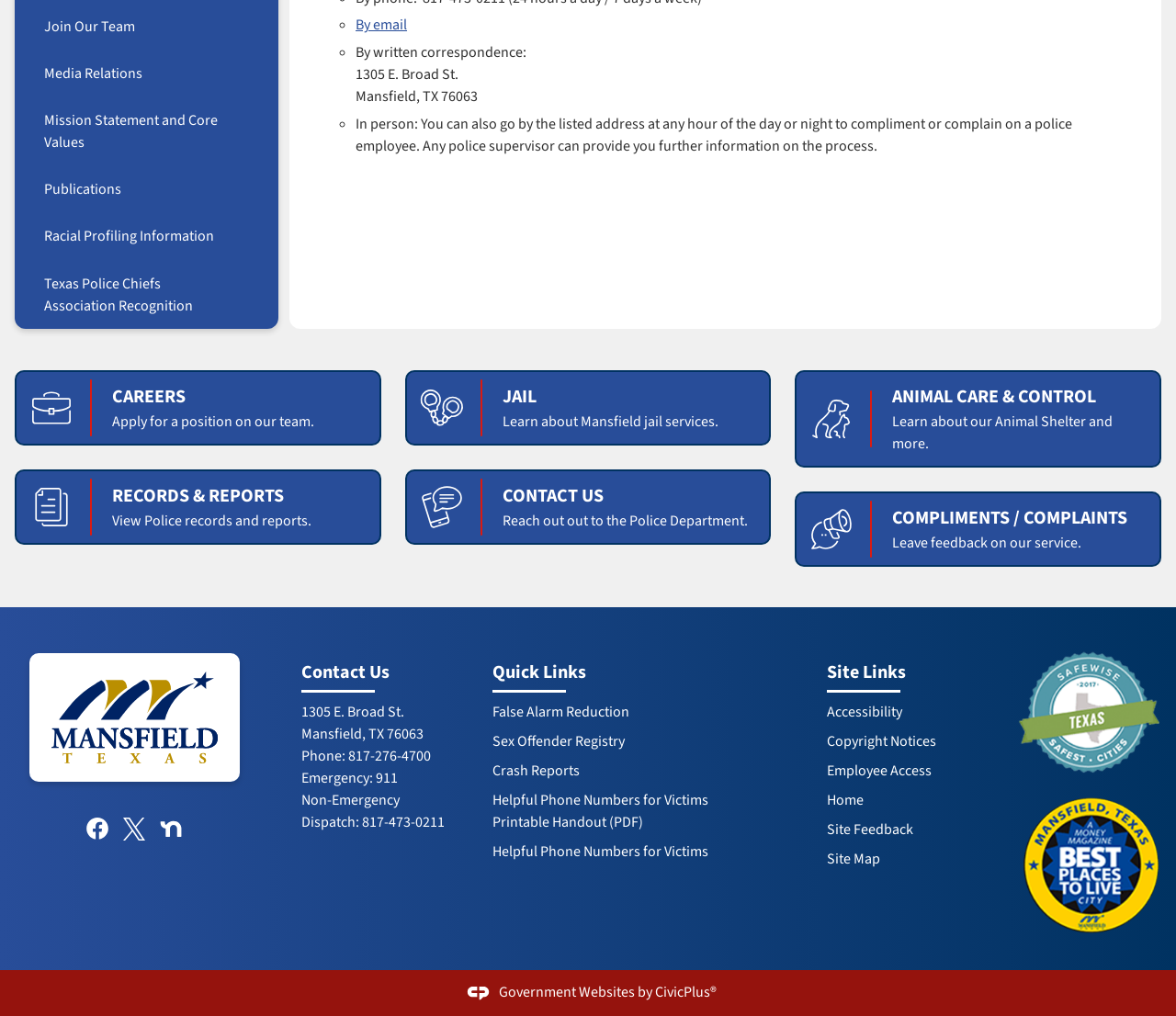Given the element description, predict the bounding box coordinates in the format (top-left x, top-left y, bottom-right x, bottom-right y). Make sure all values are between 0 and 1. Here is the element description: Publications

[0.012, 0.163, 0.237, 0.21]